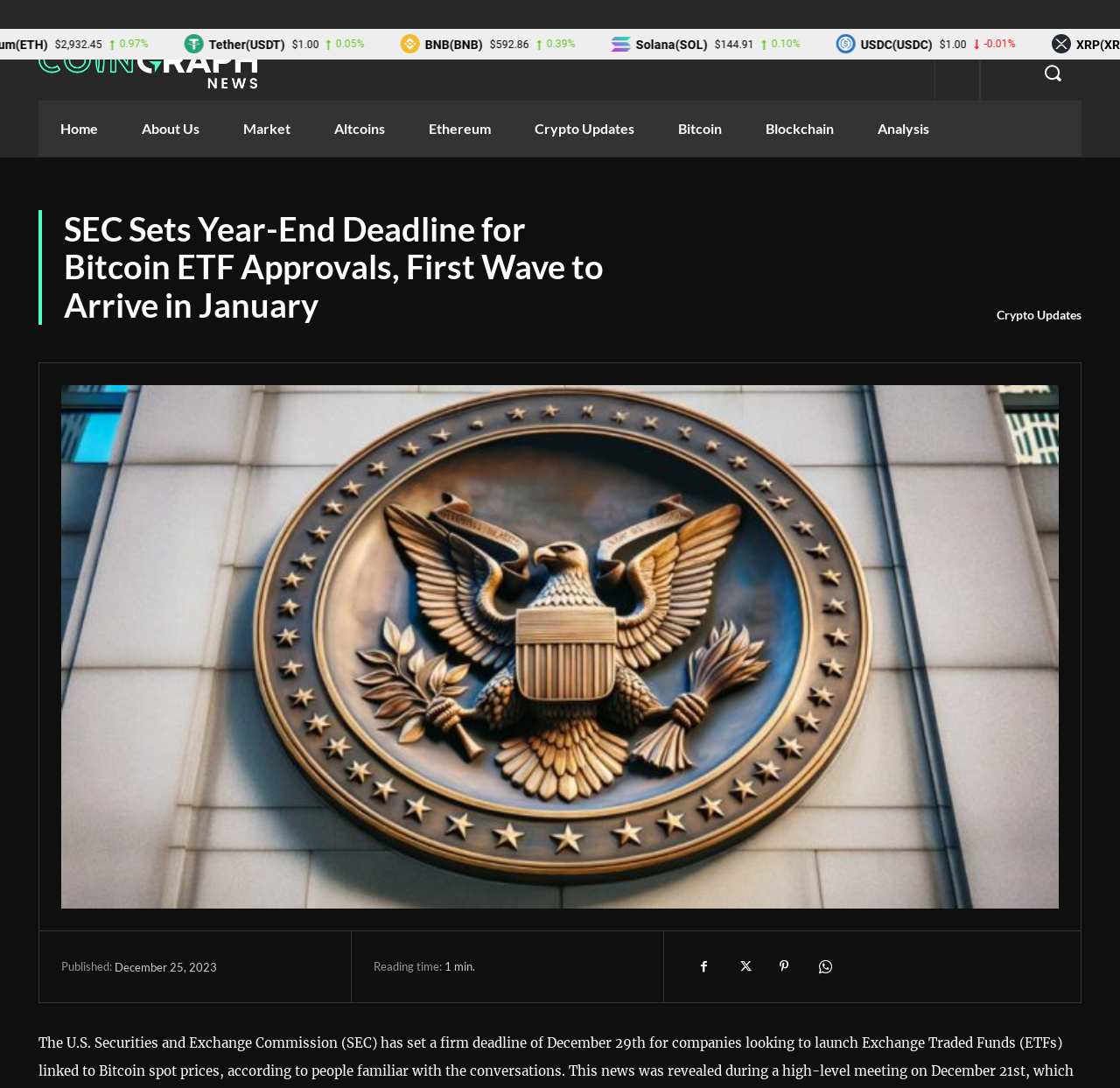Please provide a brief answer to the following inquiry using a single word or phrase:
How many social media sharing icons are there?

4